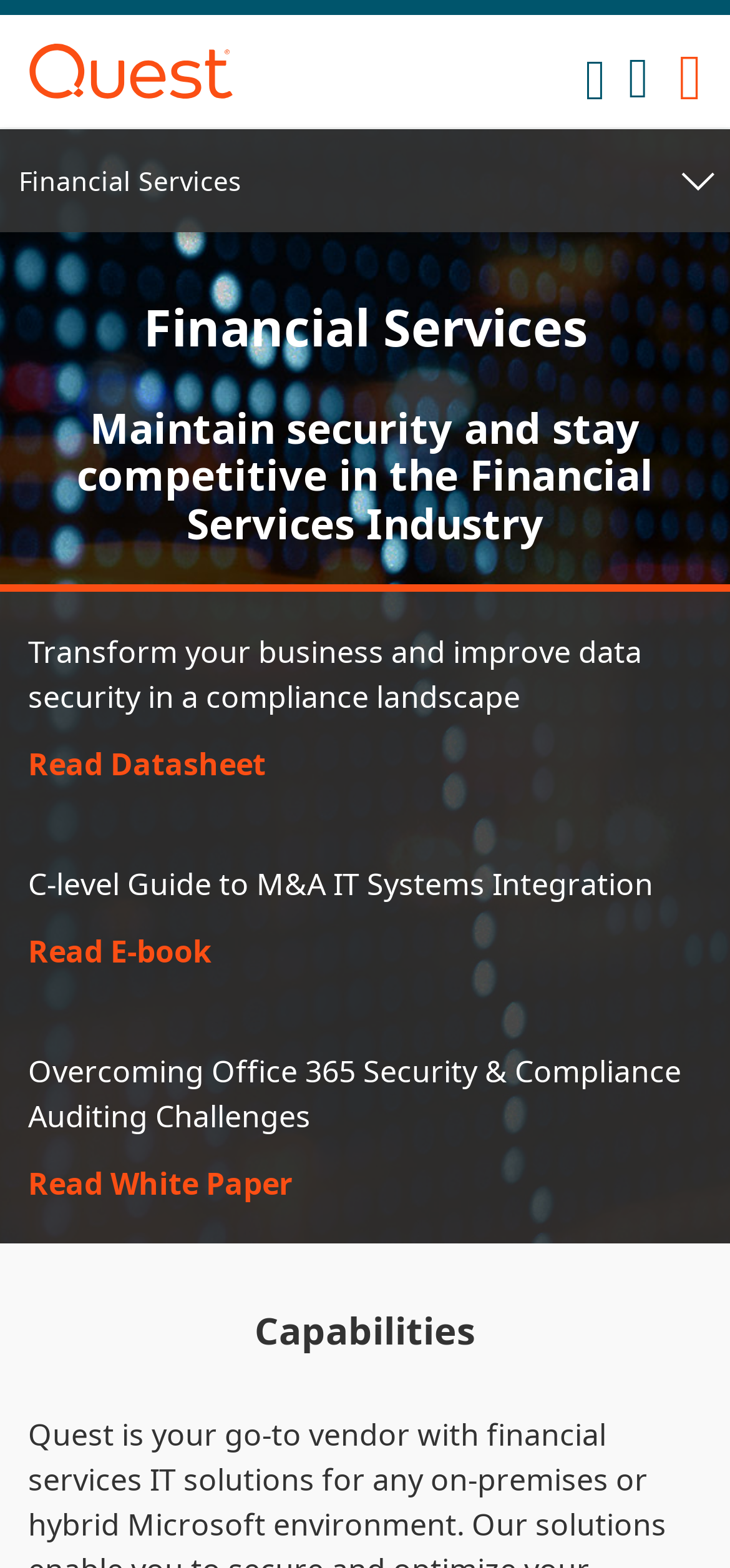Offer a thorough description of the webpage.

The webpage is about IT solutions for financial services, with a focus on maintaining security and competitiveness in the industry. At the top left corner, there is a Quest logo, which is also a link. To the right of the logo, there are two buttons with icons. Below the logo, there is a static text "Financial Services" and a button labeled "Toggle navigation" at the top right corner.

The main content of the page is divided into sections, with headings that describe the topics. The first section has a heading "Financial Services" and a subheading "Maintain security and stay competitive in the Financial Services Industry". Below this section, there are three links to resources, including a datasheet, an e-book, and a white paper, which provide more information on specific topics related to financial services and IT solutions.

Further down the page, there is another section with a heading "Capabilities", which suggests that this section may describe the services or expertise offered by Quest in the financial services industry. Overall, the page appears to be a landing page or a portal that provides an overview of Quest's IT solutions for financial services and offers resources for those interested in learning more.